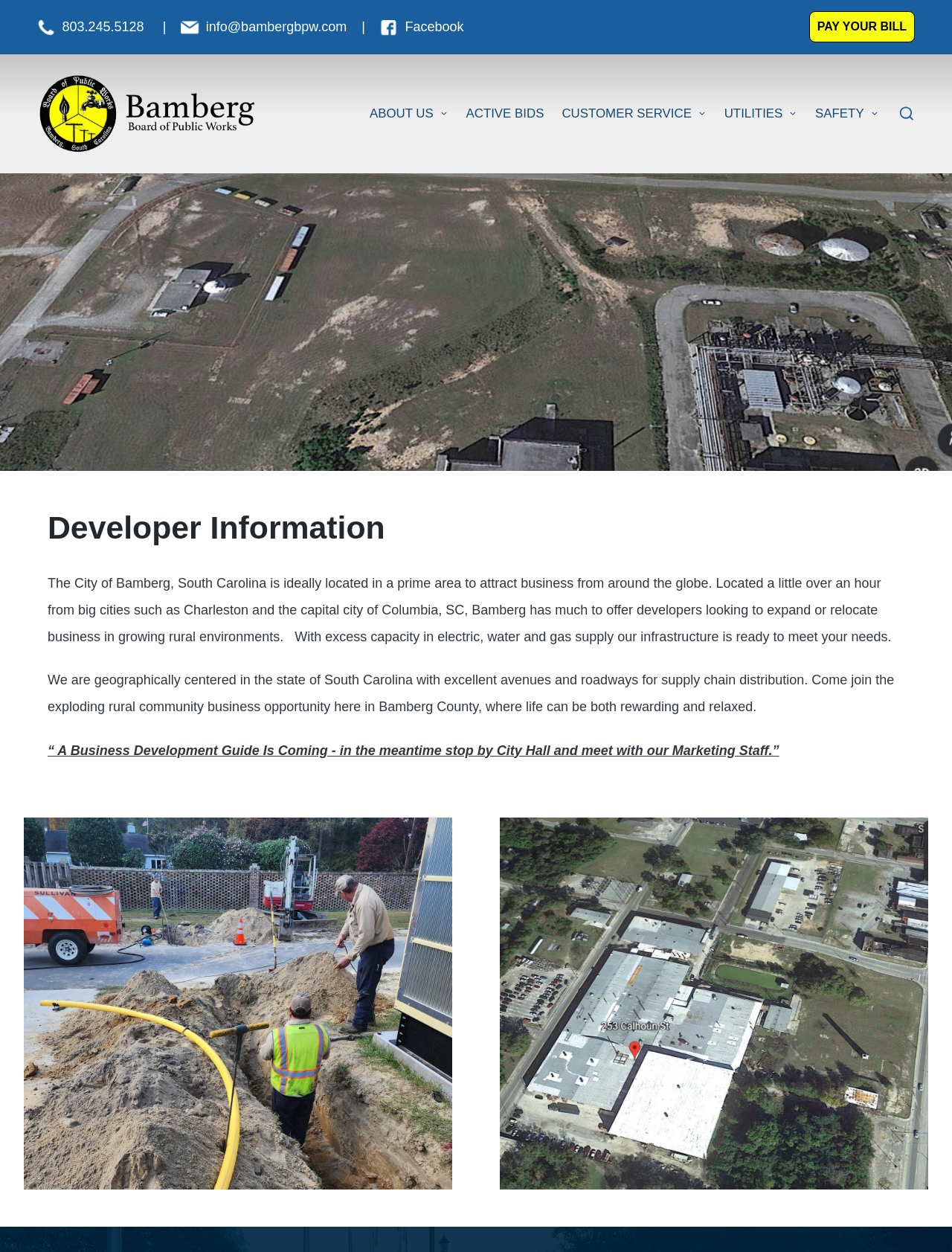Please determine the bounding box coordinates for the UI element described here. Use the format (top-left x, top-left y, bottom-right x, bottom-right y) with values bounded between 0 and 1: 803.245.5128

[0.039, 0.011, 0.151, 0.032]